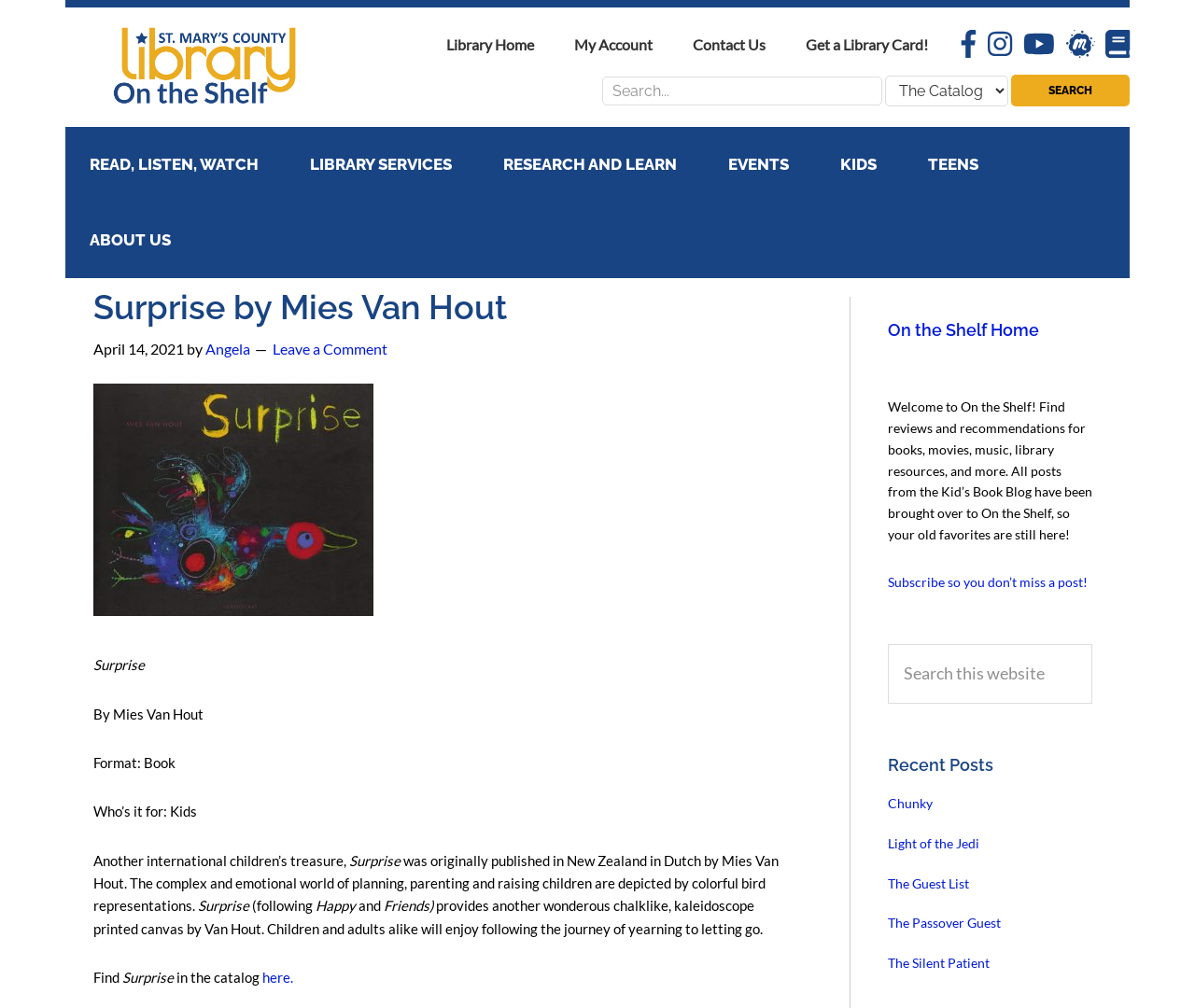Identify the bounding box coordinates for the element that needs to be clicked to fulfill this instruction: "Search this website". Provide the coordinates in the format of four float numbers between 0 and 1: [left, top, right, bottom].

[0.743, 0.639, 0.914, 0.698]